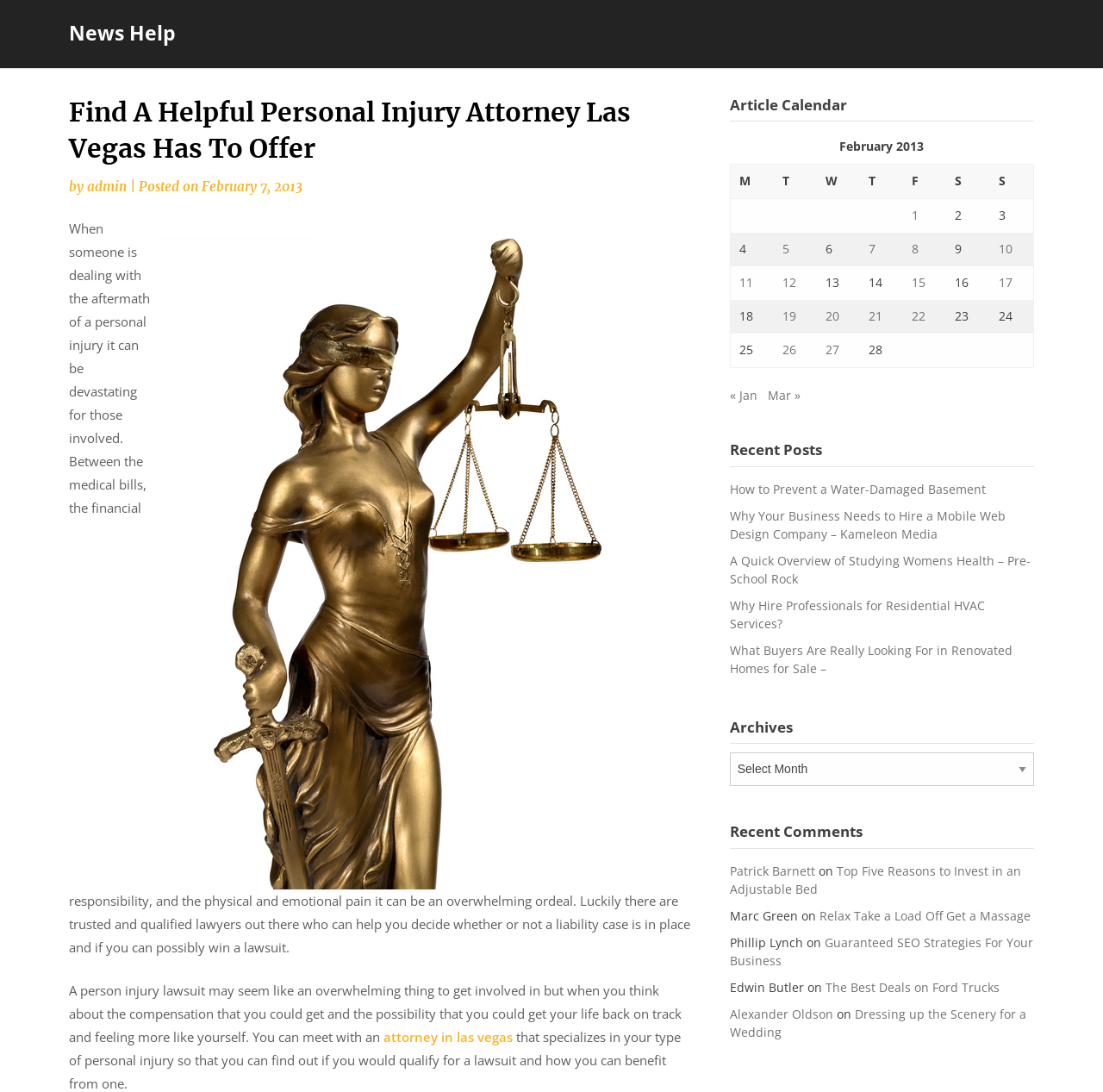Find and specify the bounding box coordinates that correspond to the clickable region for the instruction: "Click on Car Rental Guides".

None